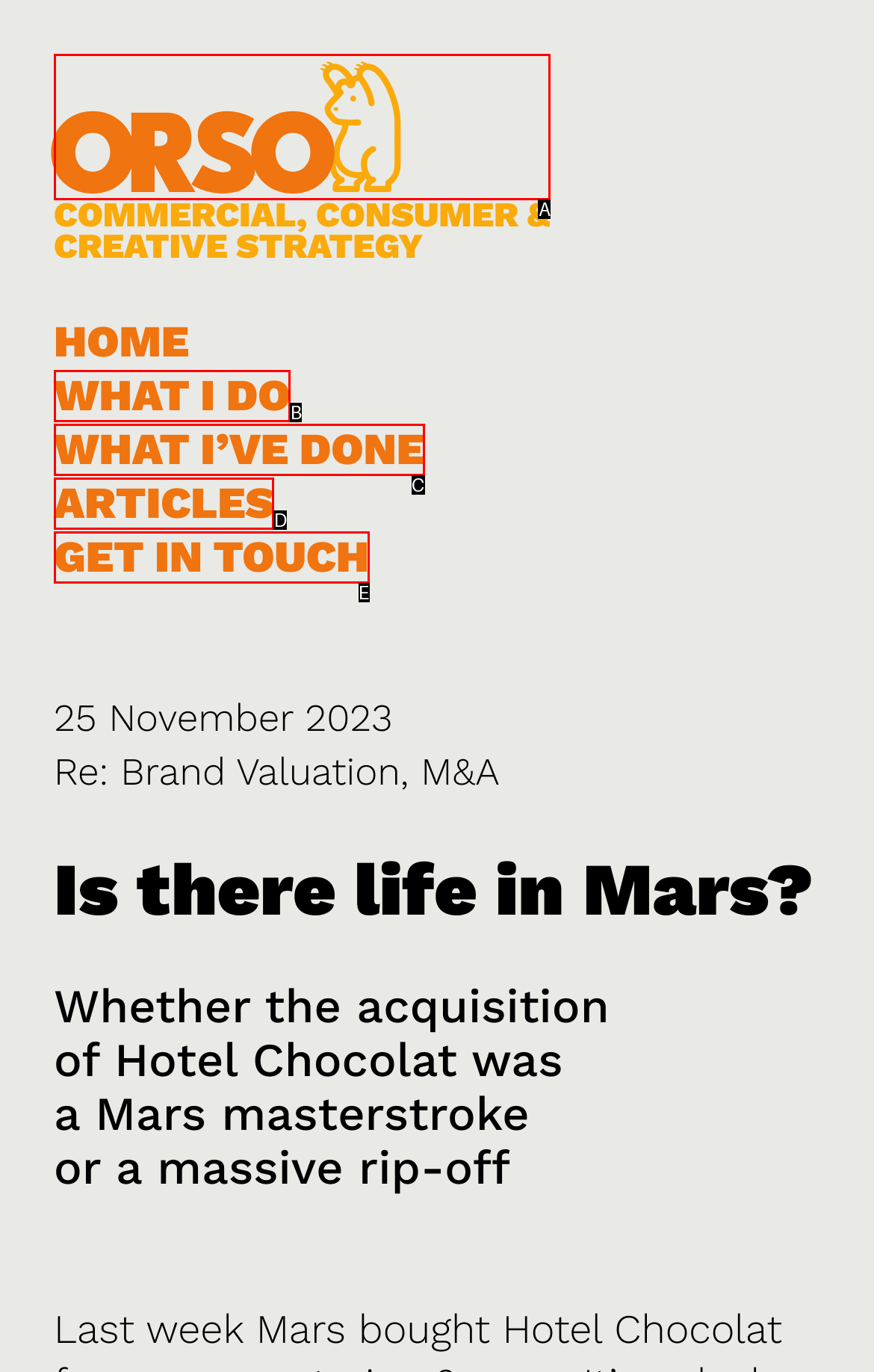Given the description: alt="Orso logo", identify the matching HTML element. Provide the letter of the correct option.

A